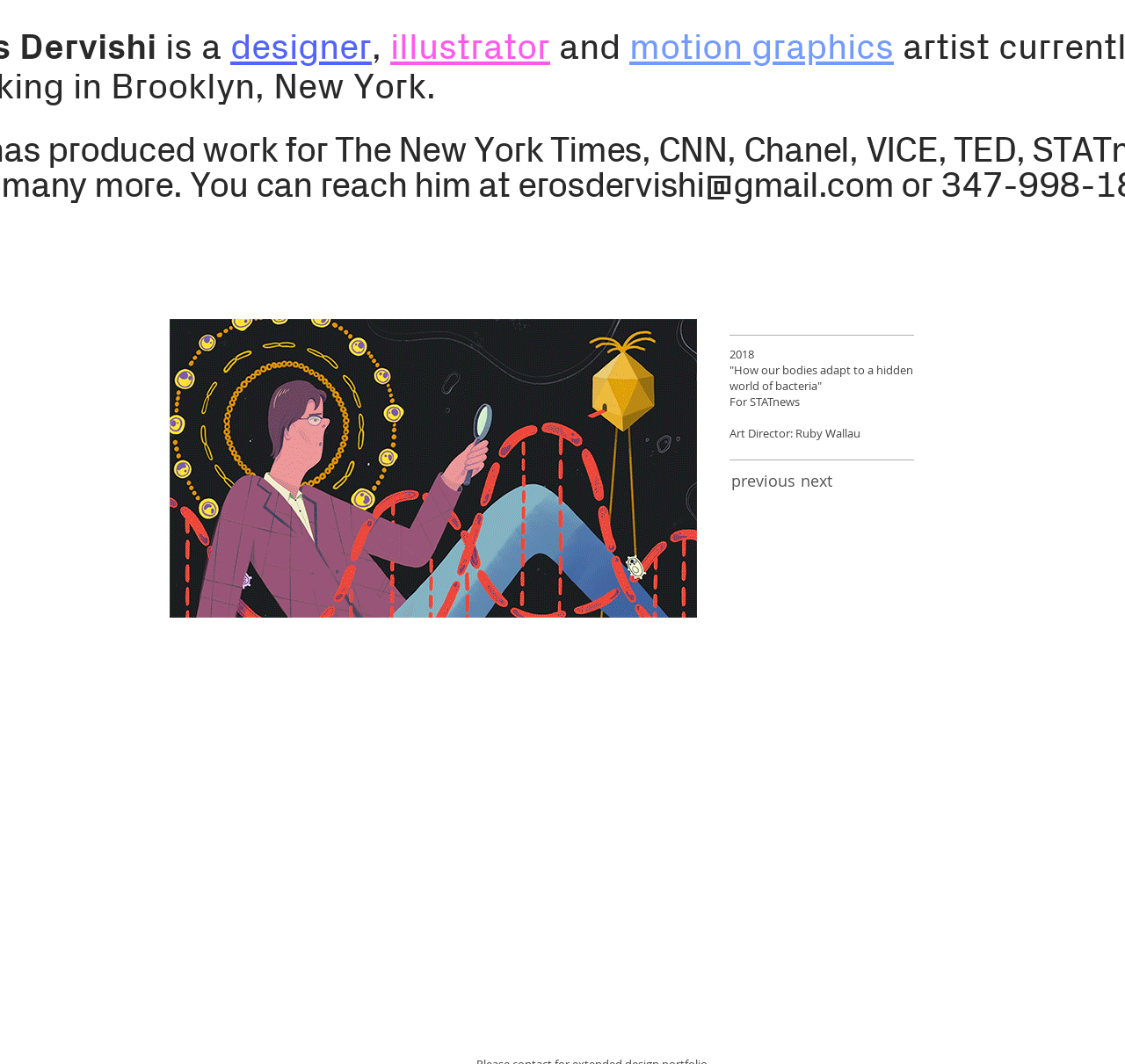Refer to the image and answer the question with as much detail as possible: Who is the Art Director of the project?

According to the static text element, the Art Director of the project is Ruby Wallau.